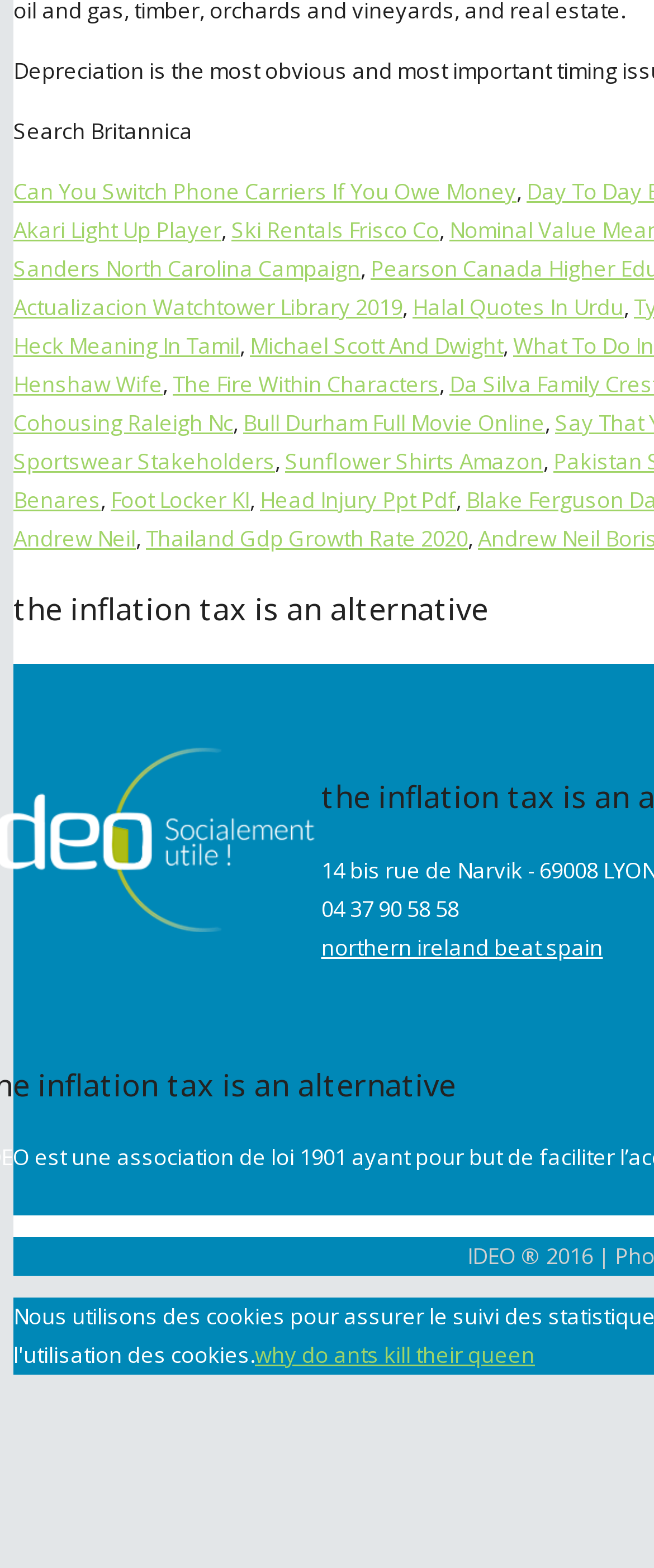Please identify the bounding box coordinates of the element I should click to complete this instruction: 'Search for information on Britannica'. The coordinates should be given as four float numbers between 0 and 1, like this: [left, top, right, bottom].

[0.021, 0.074, 0.295, 0.093]